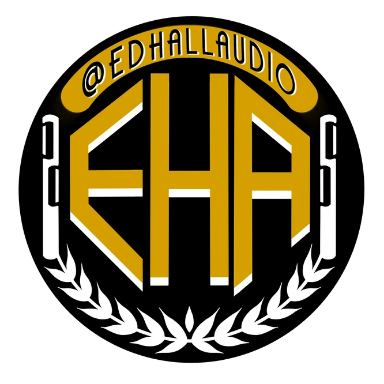Capture every detail in the image and describe it fully.

The image features a logo for Ed Hall Audio, prominently showcasing the initials "EHA" in a bold, stylized font. The letters are creatively framed by a circular design, enhancing the visual appeal of the logo. Surrounding the initials, a laurel wreath symbolizes achievement and excellence, reinforcing the theme of artistry in audio engineering. At the top of the logo, the handle "@edhallaudio" is incorporated, linking the brand to its social media presence. This logo embodies Ed Hall's dedication to music production and mastering, reflecting his commitment to enriching artistic projects through expert audio craftsmanship.